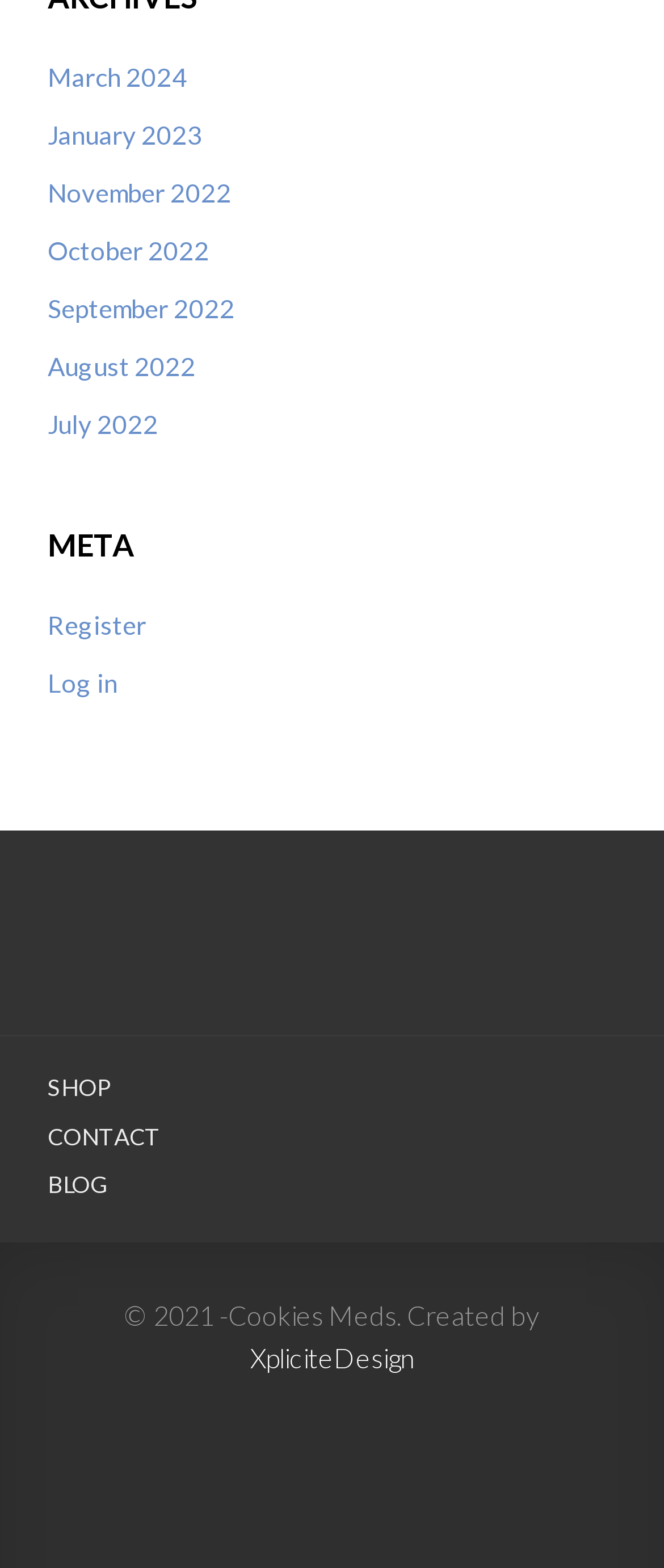Find the bounding box coordinates for the area you need to click to carry out the instruction: "Read BLOG". The coordinates should be four float numbers between 0 and 1, indicated as [left, top, right, bottom].

[0.072, 0.747, 0.162, 0.765]